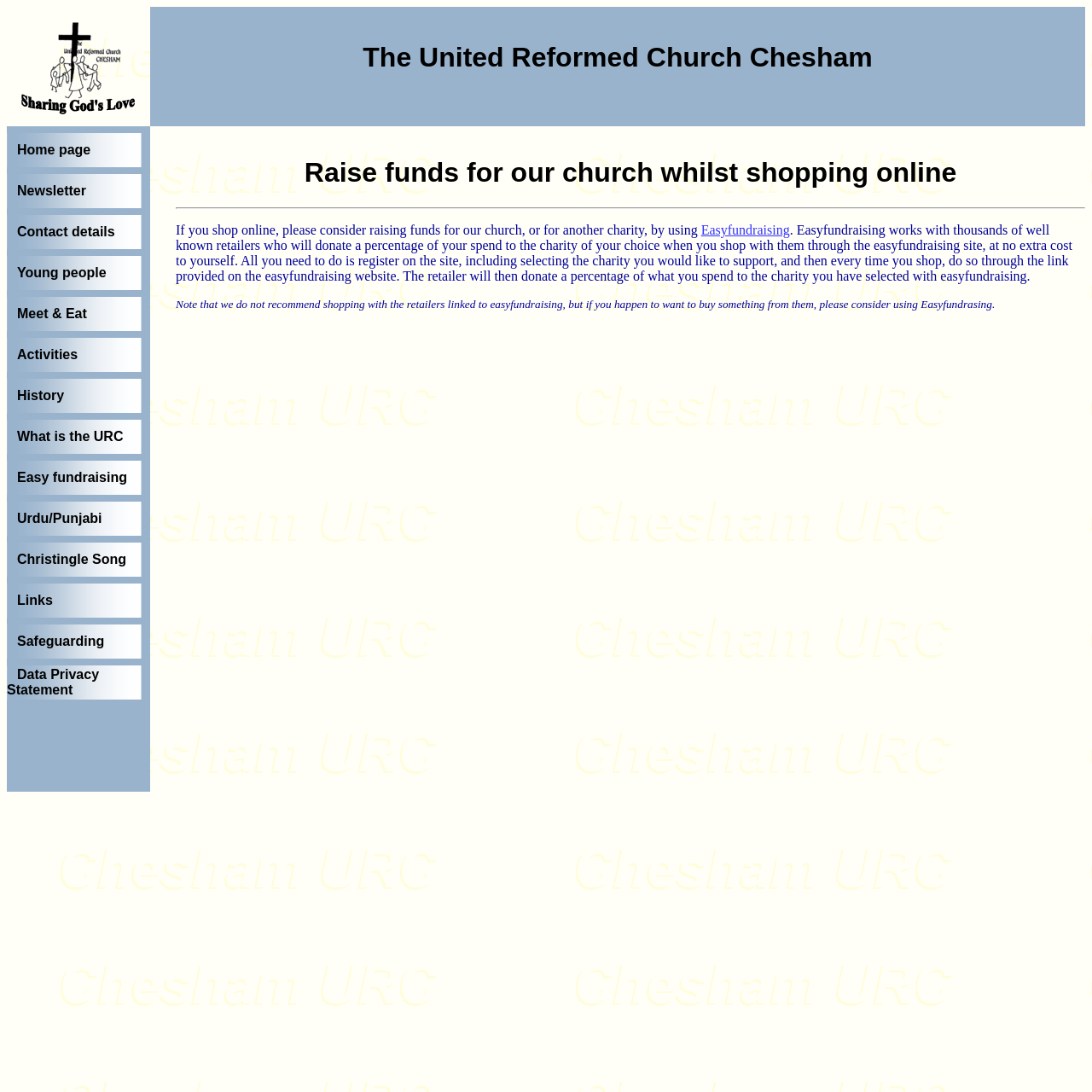Please identify the bounding box coordinates of the clickable region that I should interact with to perform the following instruction: "Go to Contact details". The coordinates should be expressed as four float numbers between 0 and 1, i.e., [left, top, right, bottom].

[0.016, 0.205, 0.105, 0.219]